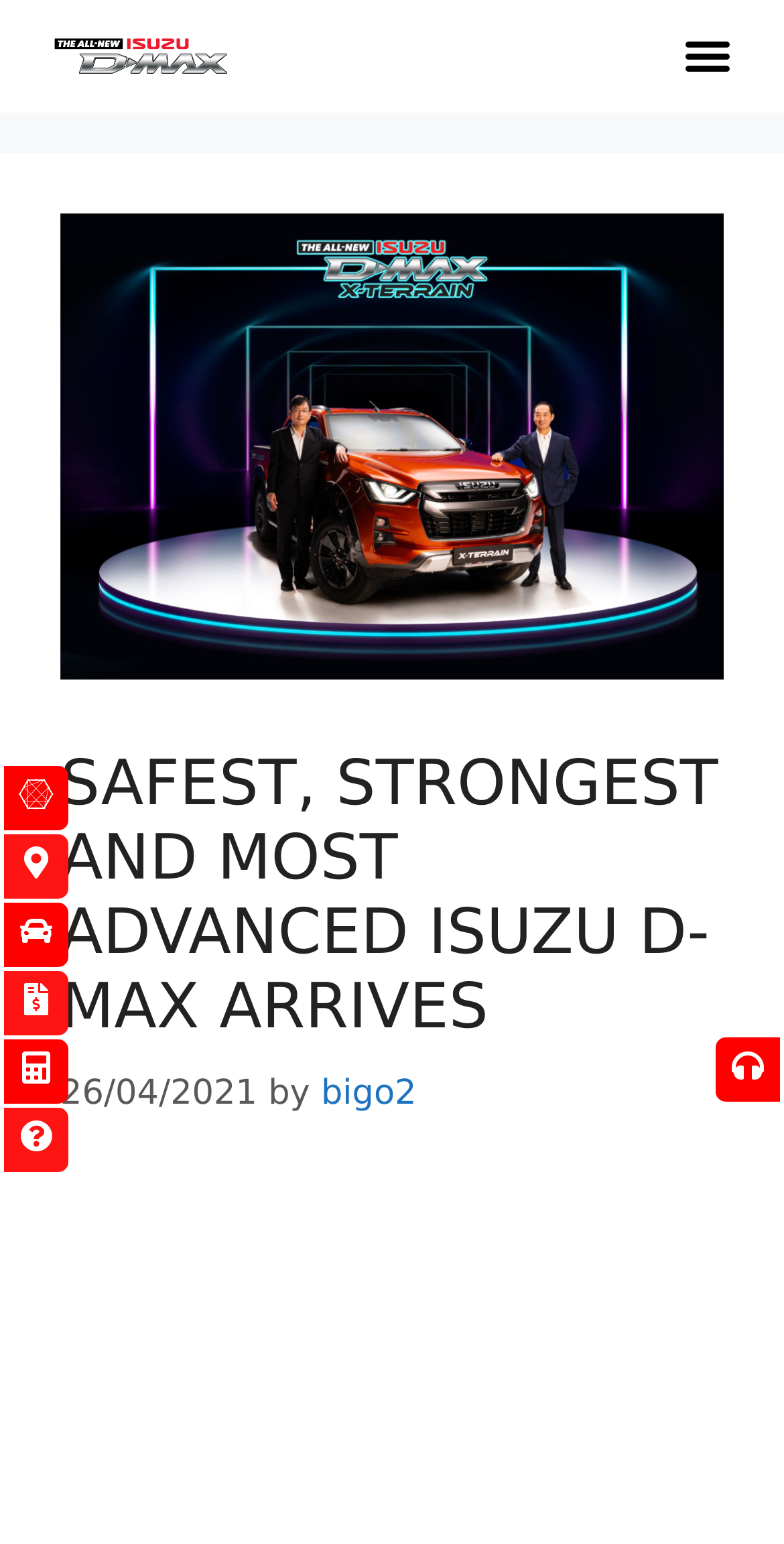Provide a brief response to the question below using a single word or phrase: 
Is the menu toggle button expanded?

False